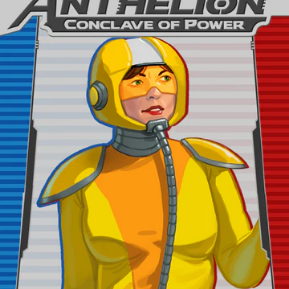Offer an in-depth caption of the image, mentioning all notable aspects.

The image features the cover art for the game "Anthelion: Conclave of Power." The artwork prominently displays a character dressed in a vibrant yellow suit, complete with a matching helmet and a futuristic design. This character's expression conveys confidence and determination, suggesting a pivotal role in the game's narrative. The background is striking, with alternating colors of red and blue, which adds to the dynamic and energetic feel of the design. Above the character, the game's title "ANTHELION" is boldly displayed, indicating the unique theme and setting of this exciting experience. This game is designed for players aged 10 and up, accommodating 2 to 4 participants in gameplay that typically lasts around 30 minutes. The regular price of the game is ¥89.00 CNY, reinforcing its accessibility for enthusiasts and newcomers alike.